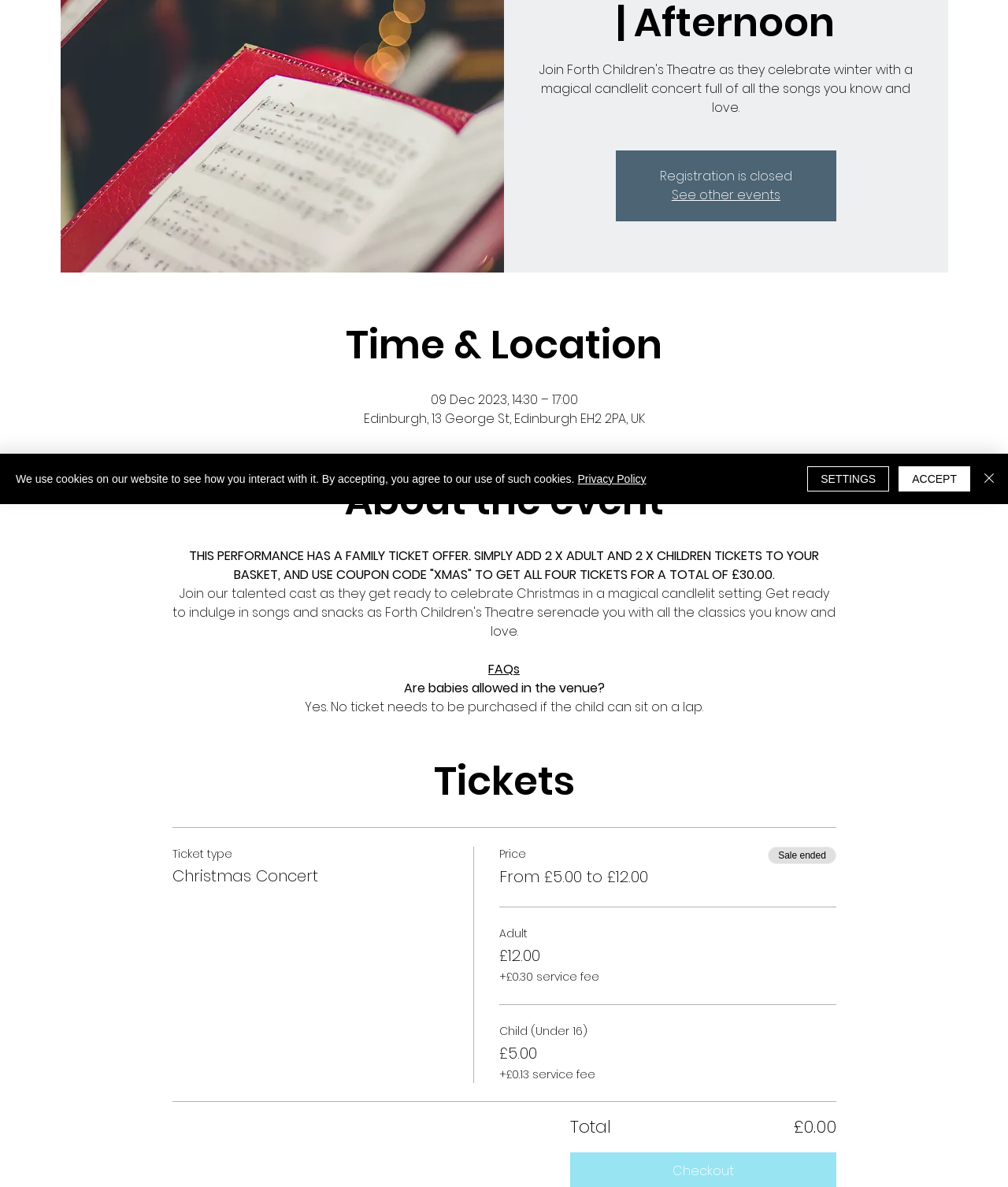Find and provide the bounding box coordinates for the UI element described here: "https://www.stagw.org.uk/". The coordinates should be given as four float numbers between 0 and 1: [left, top, right, bottom].

[0.634, 0.763, 0.787, 0.778]